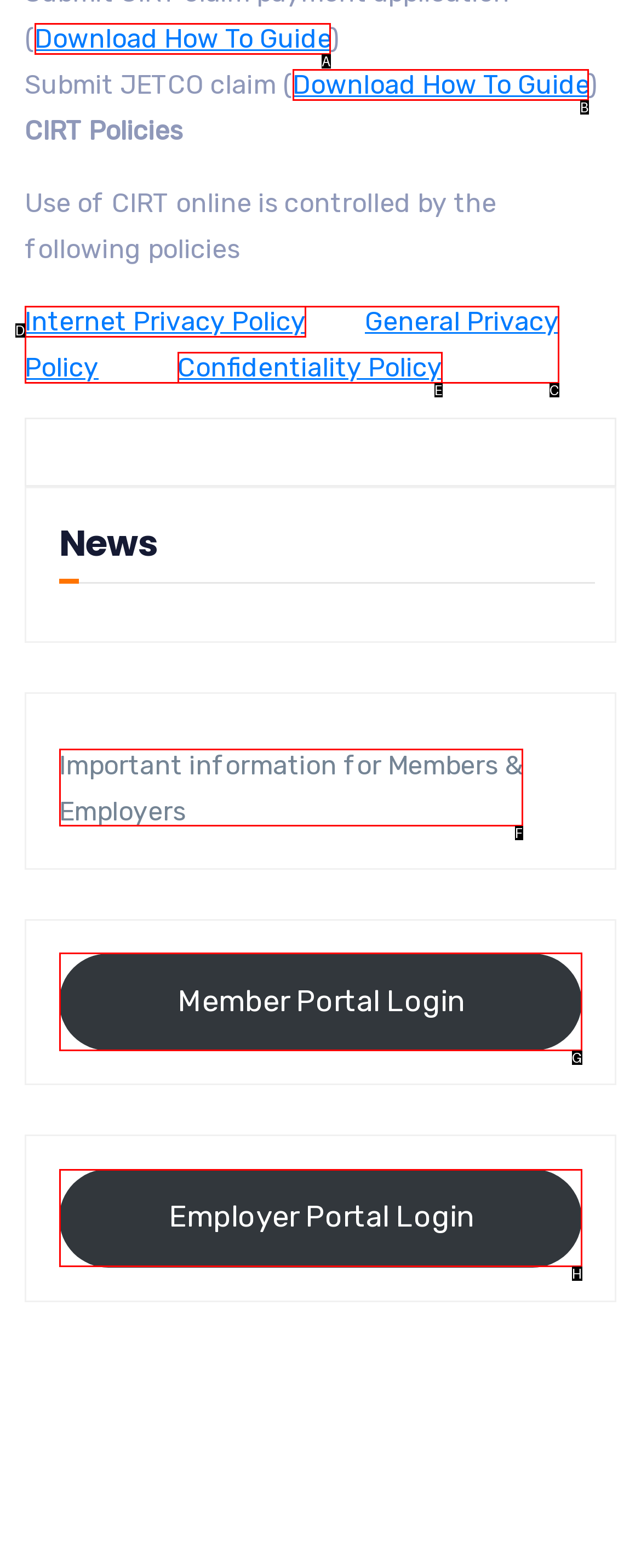Select the letter of the UI element that best matches: Download How To Guide
Answer with the letter of the correct option directly.

A